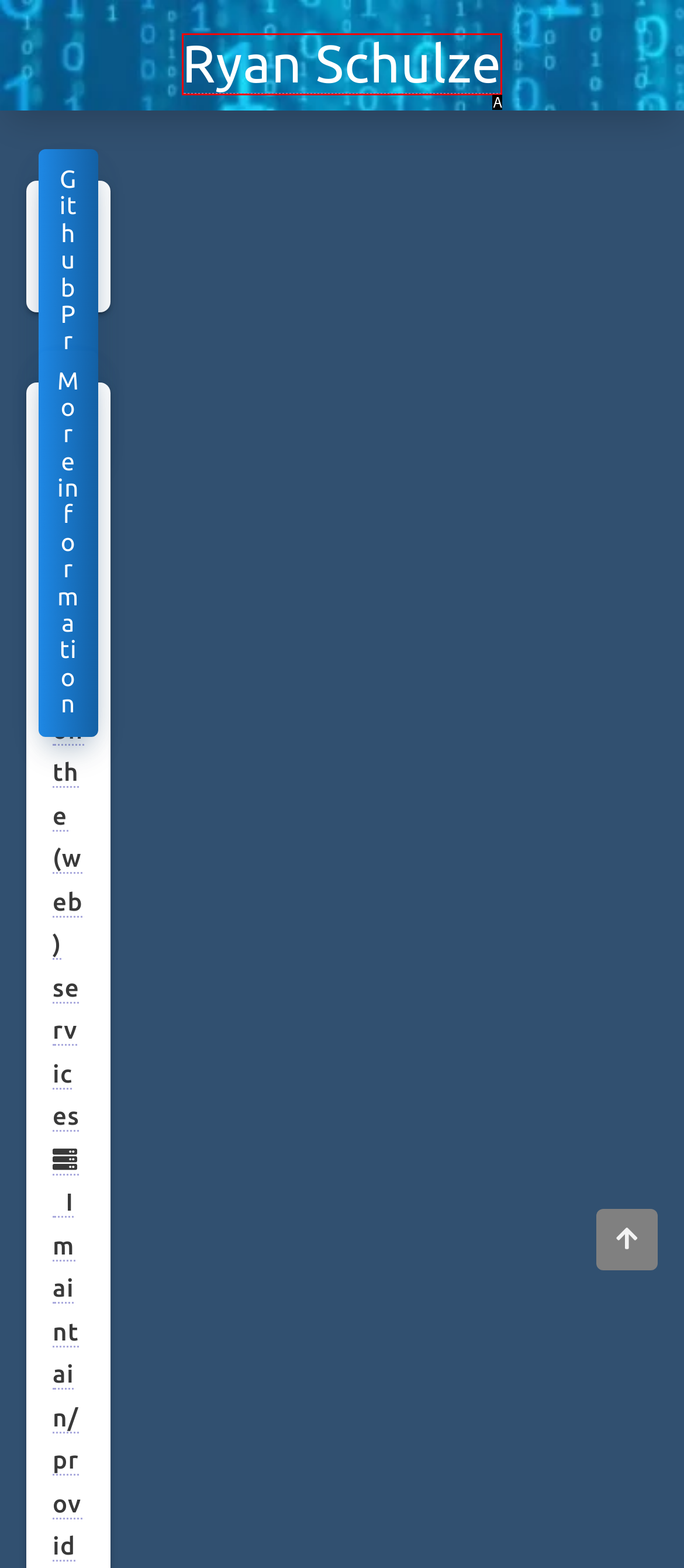Match the following description to a UI element: Ryan Schulze
Provide the letter of the matching option directly.

A